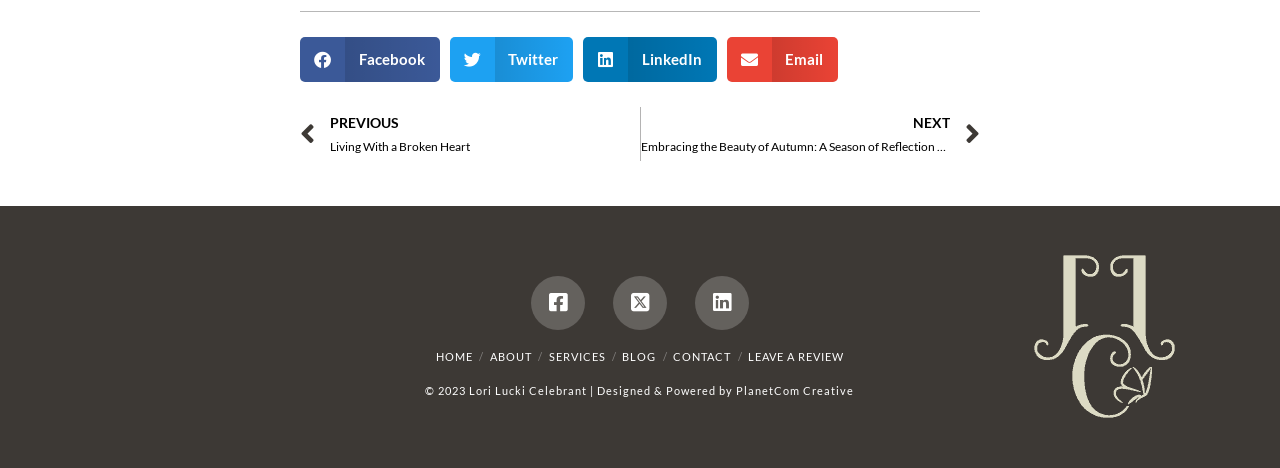Please identify the bounding box coordinates of the area that needs to be clicked to follow this instruction: "Contact us".

[0.526, 0.747, 0.571, 0.775]